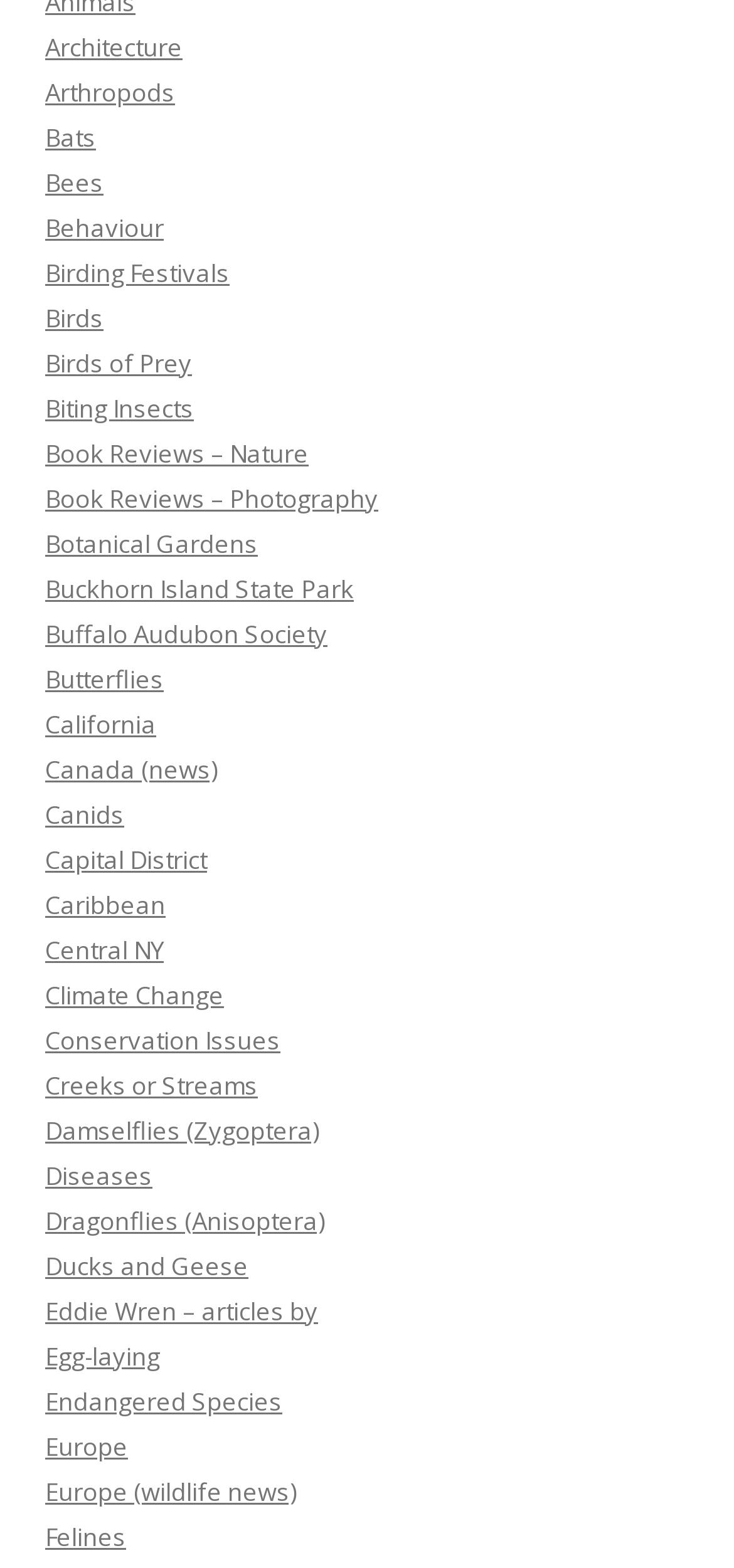Identify the bounding box for the UI element described as: "Architecture". The coordinates should be four float numbers between 0 and 1, i.e., [left, top, right, bottom].

[0.062, 0.019, 0.249, 0.041]